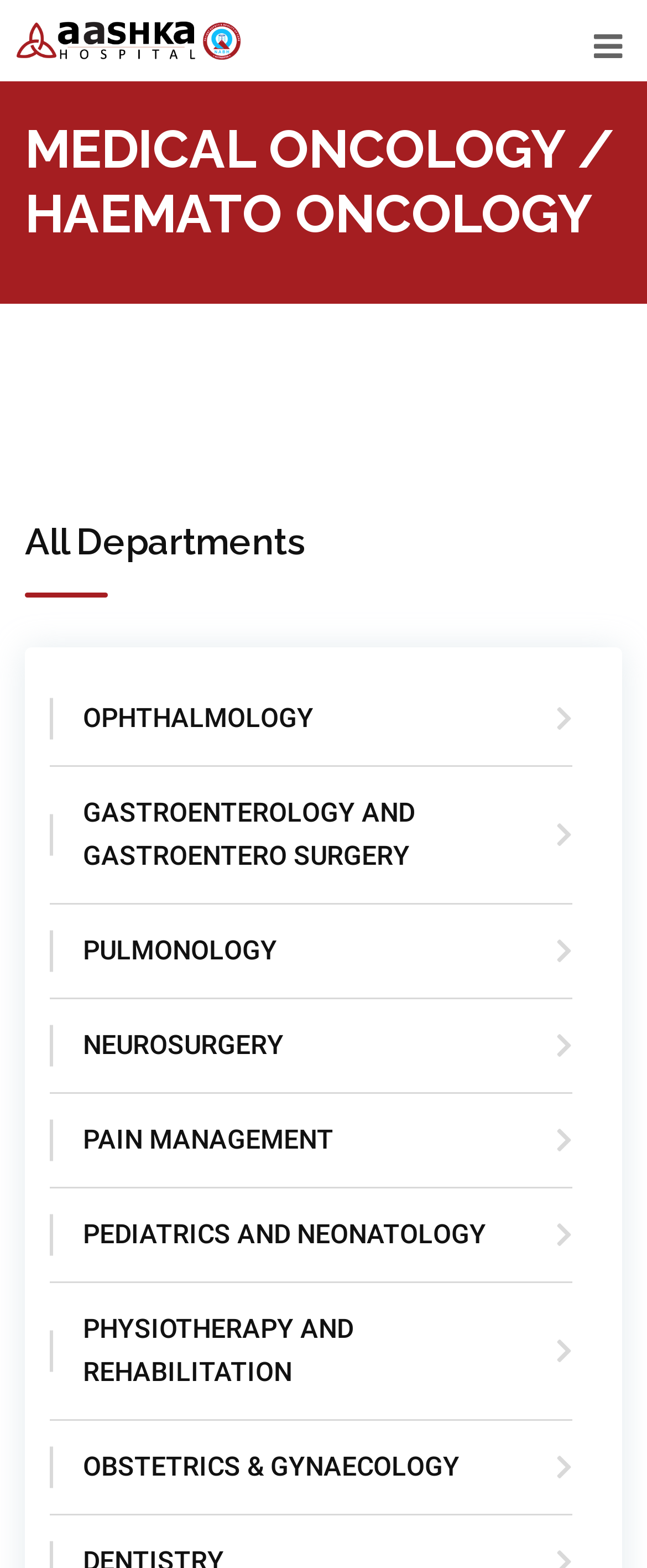Please find the top heading of the webpage and generate its text.

MEDICAL ONCOLOGY / HAEMATO ONCOLOGY